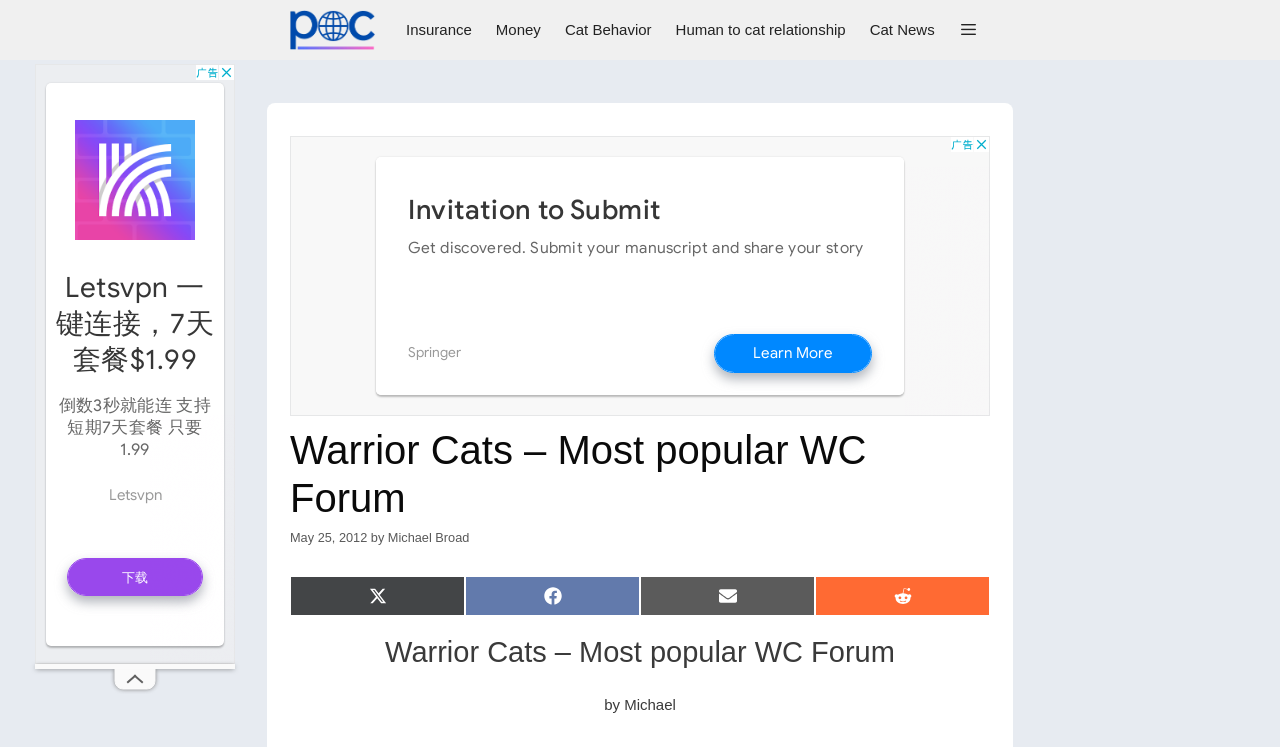Provide a brief response to the question below using one word or phrase:
How many share options are available?

4